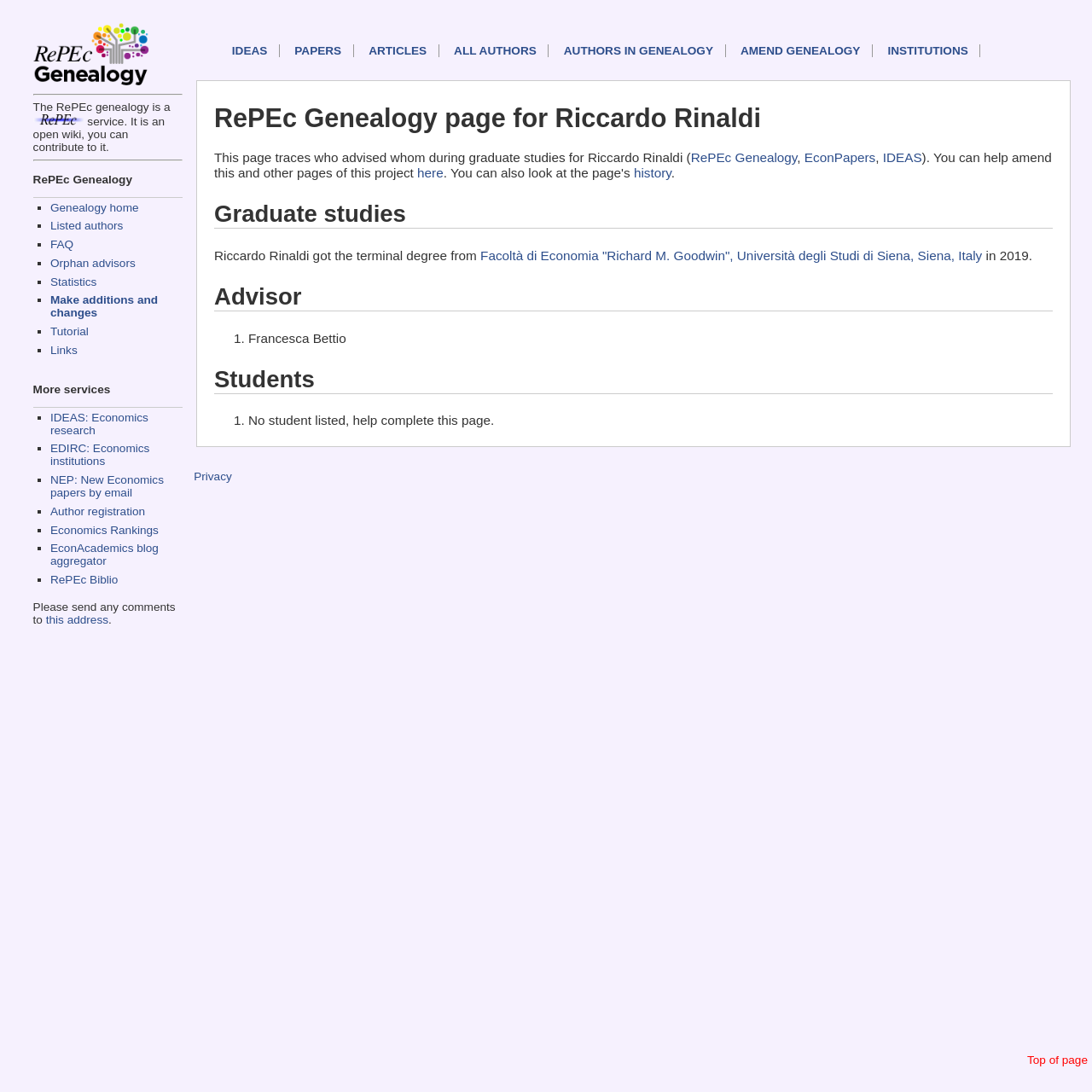Can you find the bounding box coordinates for the element to click on to achieve the instruction: "View RePEc Genealogy page"?

[0.196, 0.138, 0.73, 0.151]